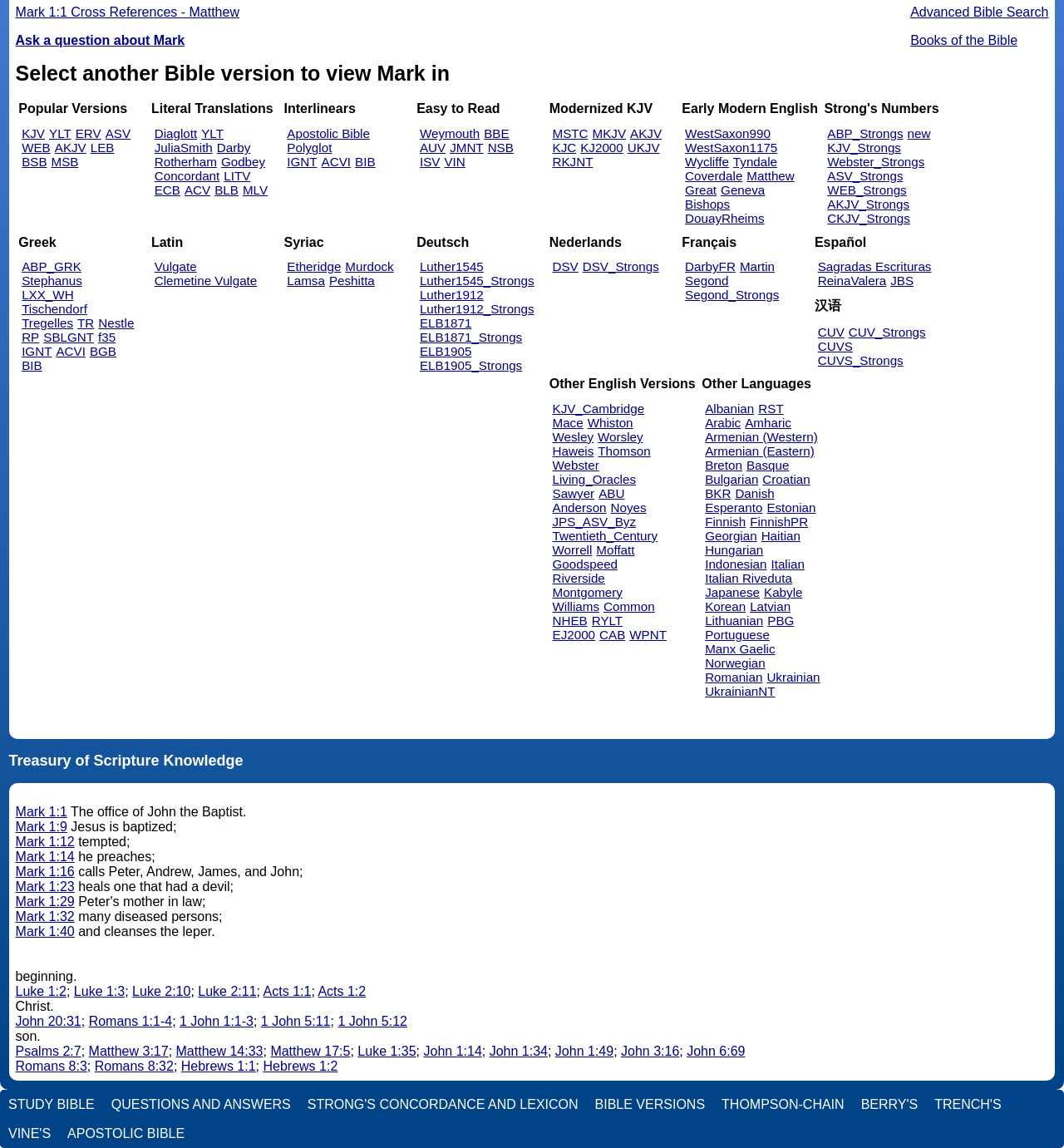What is the first link under 'Greek'?
Based on the visual, give a brief answer using one word or a short phrase.

ABP_GRK